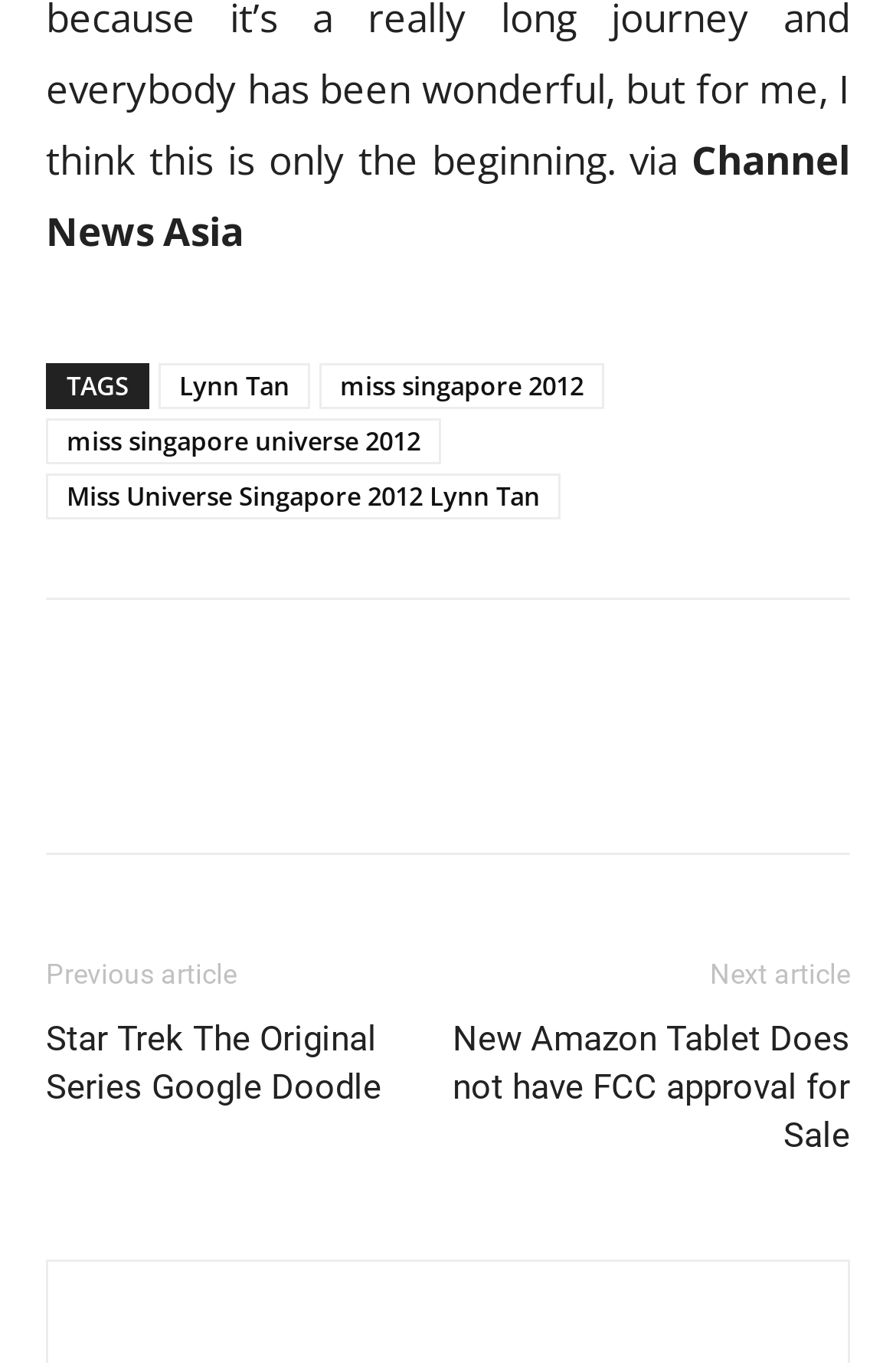Can you determine the bounding box coordinates of the area that needs to be clicked to fulfill the following instruction: "View the previous article"?

[0.051, 0.703, 0.264, 0.727]